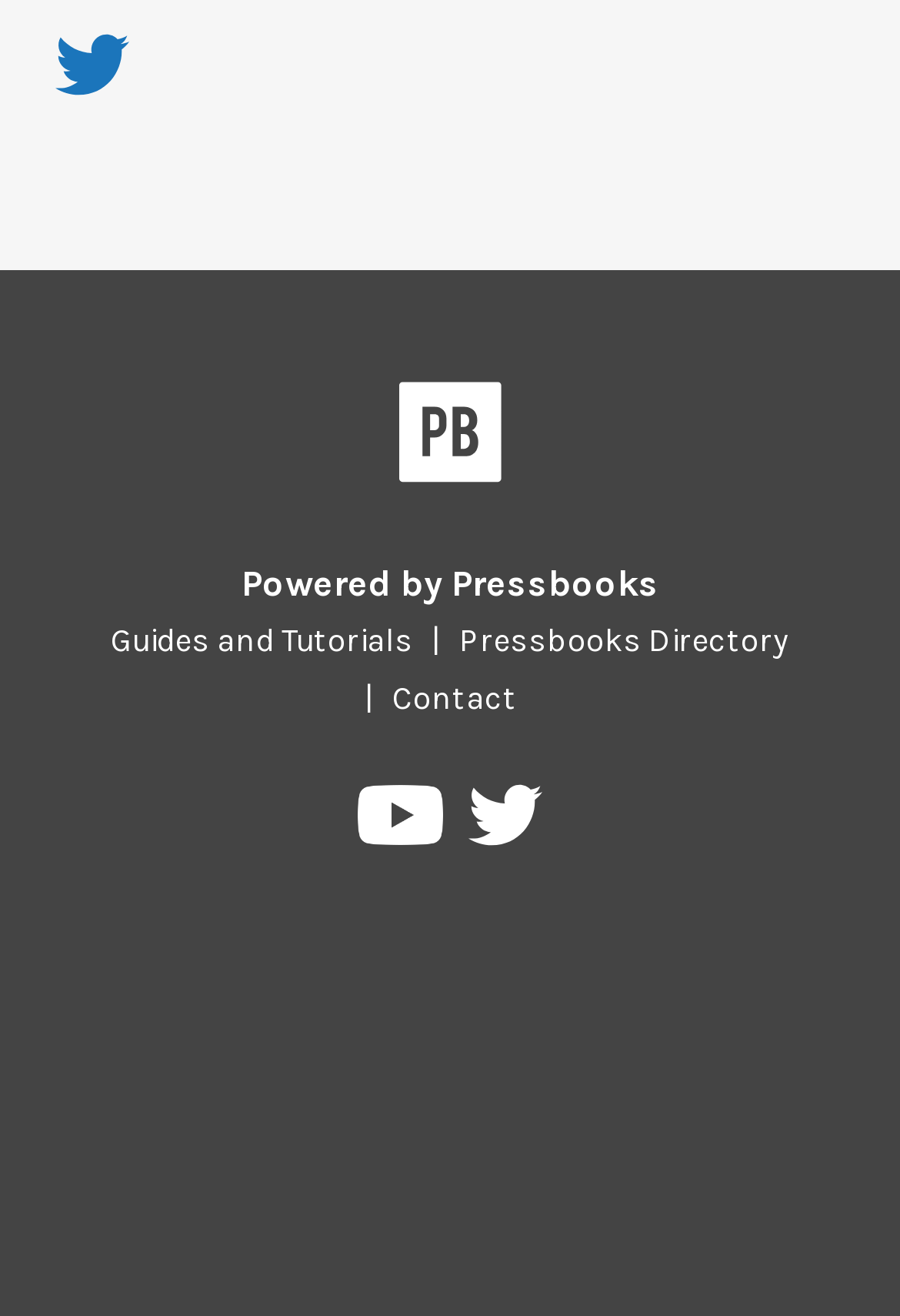Find the bounding box coordinates of the clickable area that will achieve the following instruction: "Click the Log In button".

None